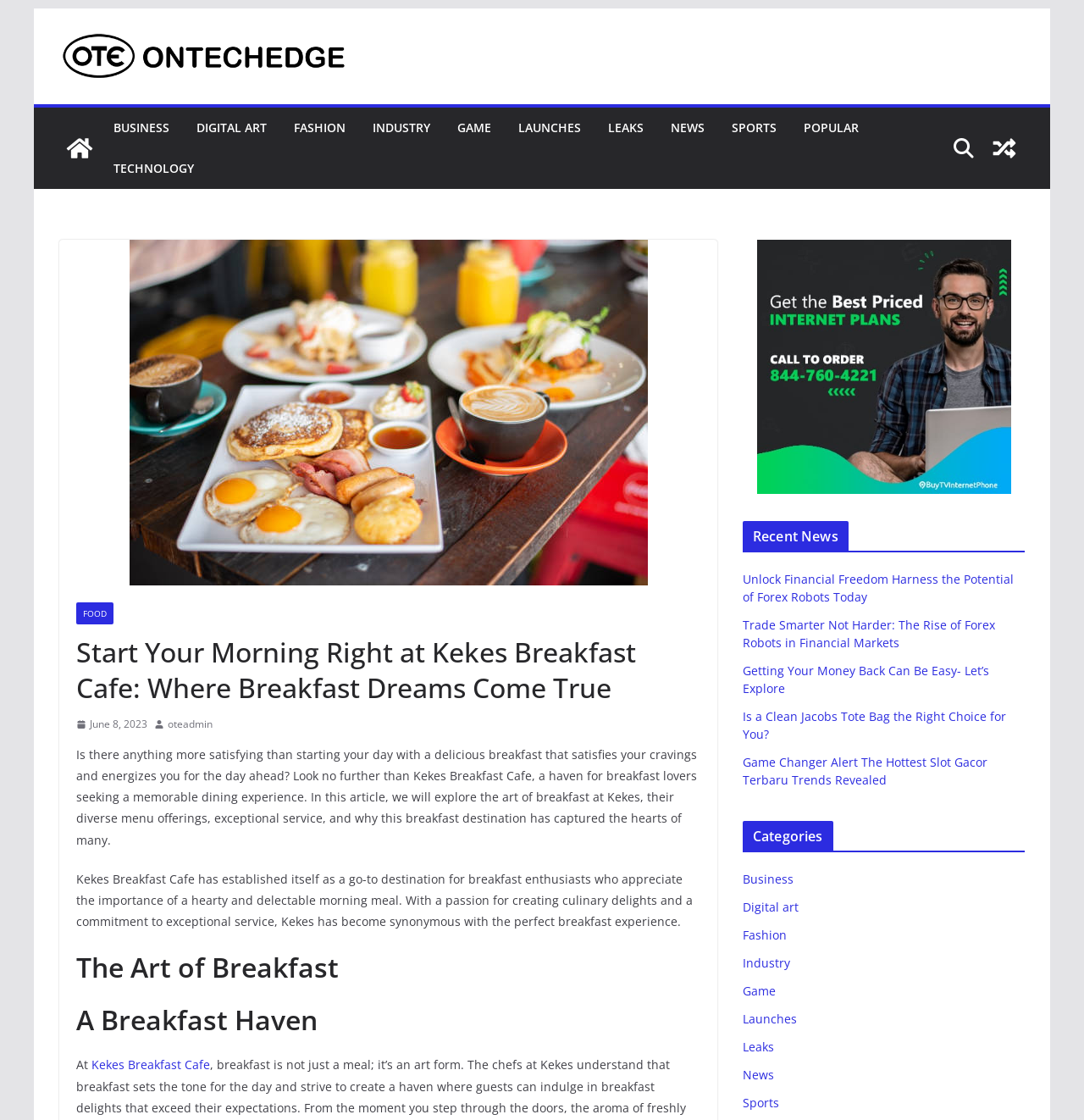What type of posts can be viewed on this website?
Answer the question in a detailed and comprehensive manner.

I found the answer by looking at the links 'BUSINESS', 'DIGITAL ART', 'FASHION', 'INDUSTRY', 'GAME', 'LAUNCHES', 'LEAKS', 'NEWS', 'SPORTS', 'POPULAR' which are located at [0.105, 0.104, 0.156, 0.125] and so on, indicating that the website has various categories of posts.